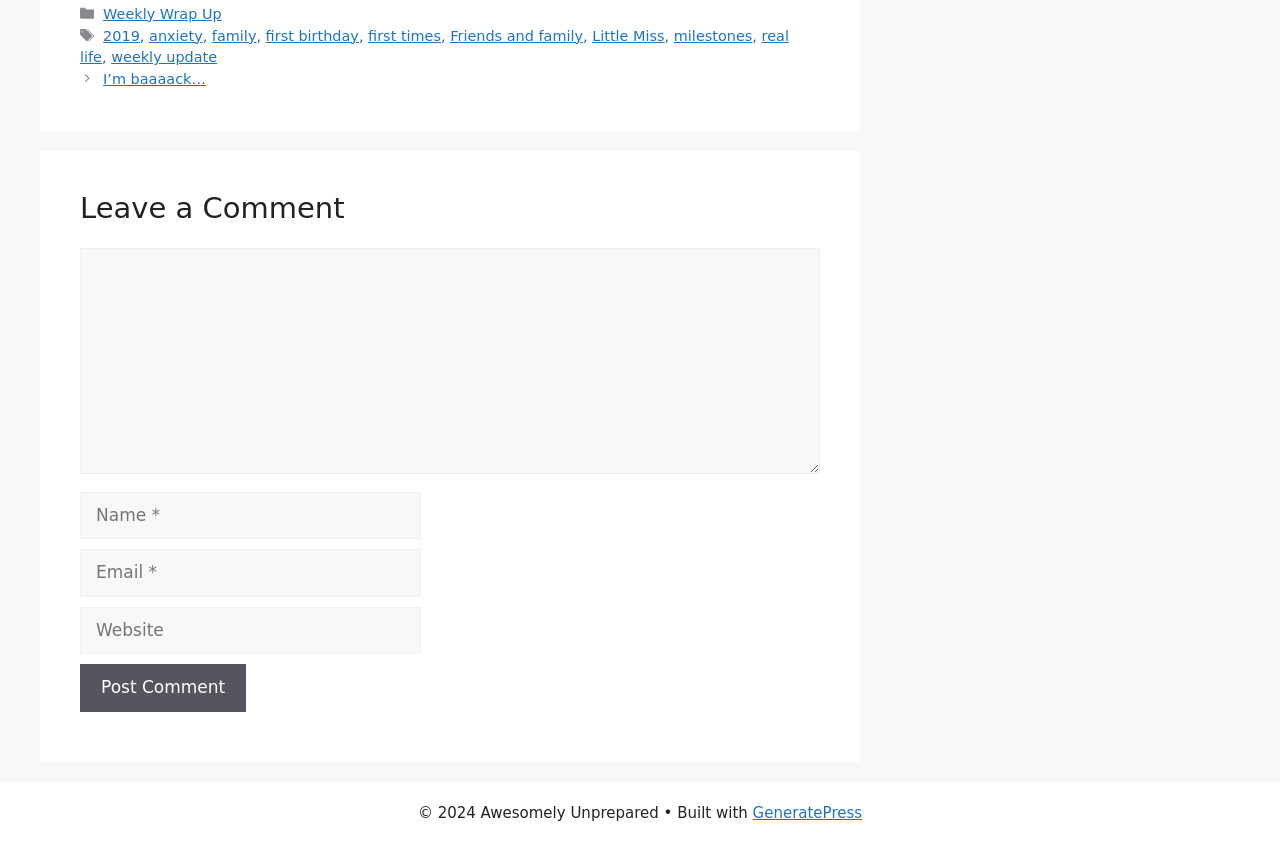Identify the bounding box coordinates of the clickable section necessary to follow the following instruction: "Enter a comment". The coordinates should be presented as four float numbers from 0 to 1, i.e., [left, top, right, bottom].

[0.062, 0.294, 0.641, 0.562]